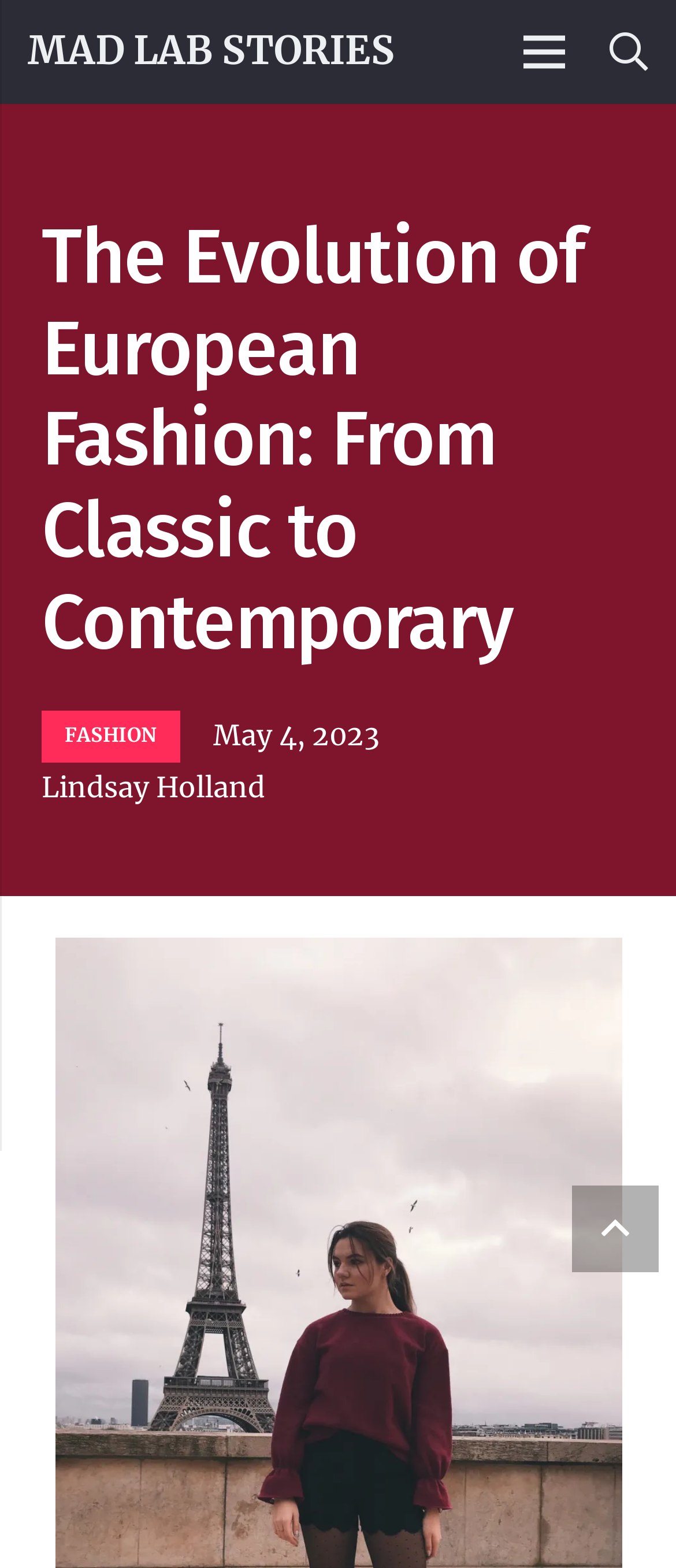Identify the title of the webpage and provide its text content.

The Evolution of European Fashion: From Classic to Contemporary